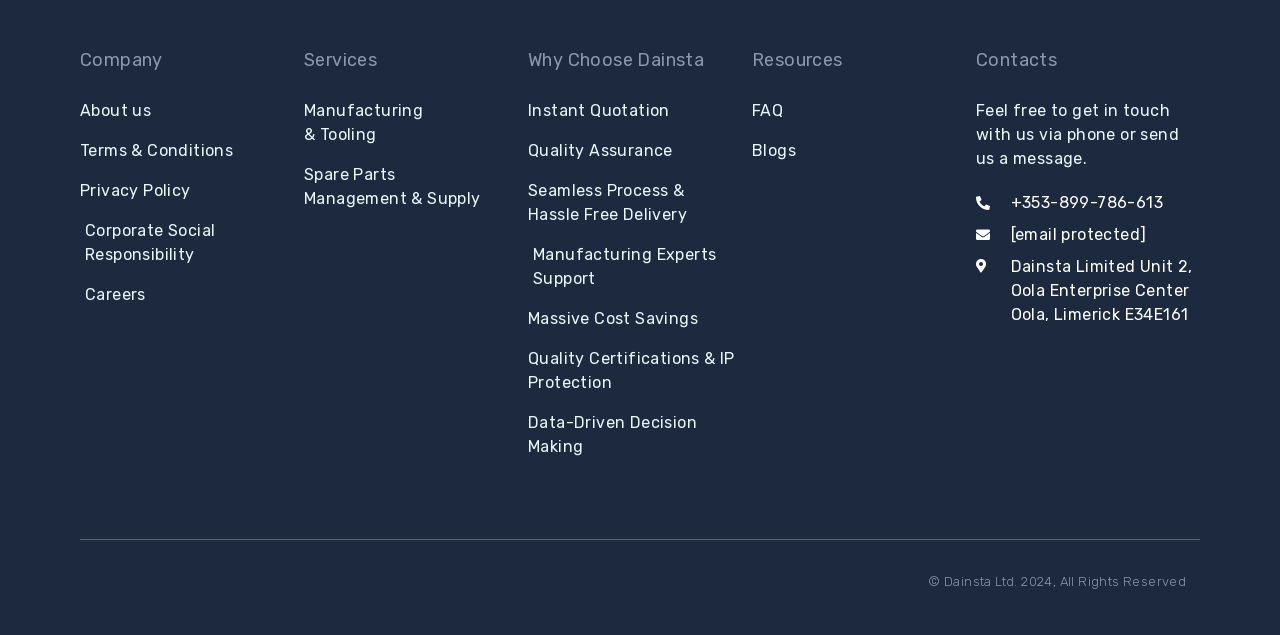Extract the bounding box coordinates for the HTML element that matches this description: "Data-Driven Decision Making". The coordinates should be four float numbers between 0 and 1, i.e., [left, top, right, bottom].

[0.412, 0.647, 0.588, 0.722]